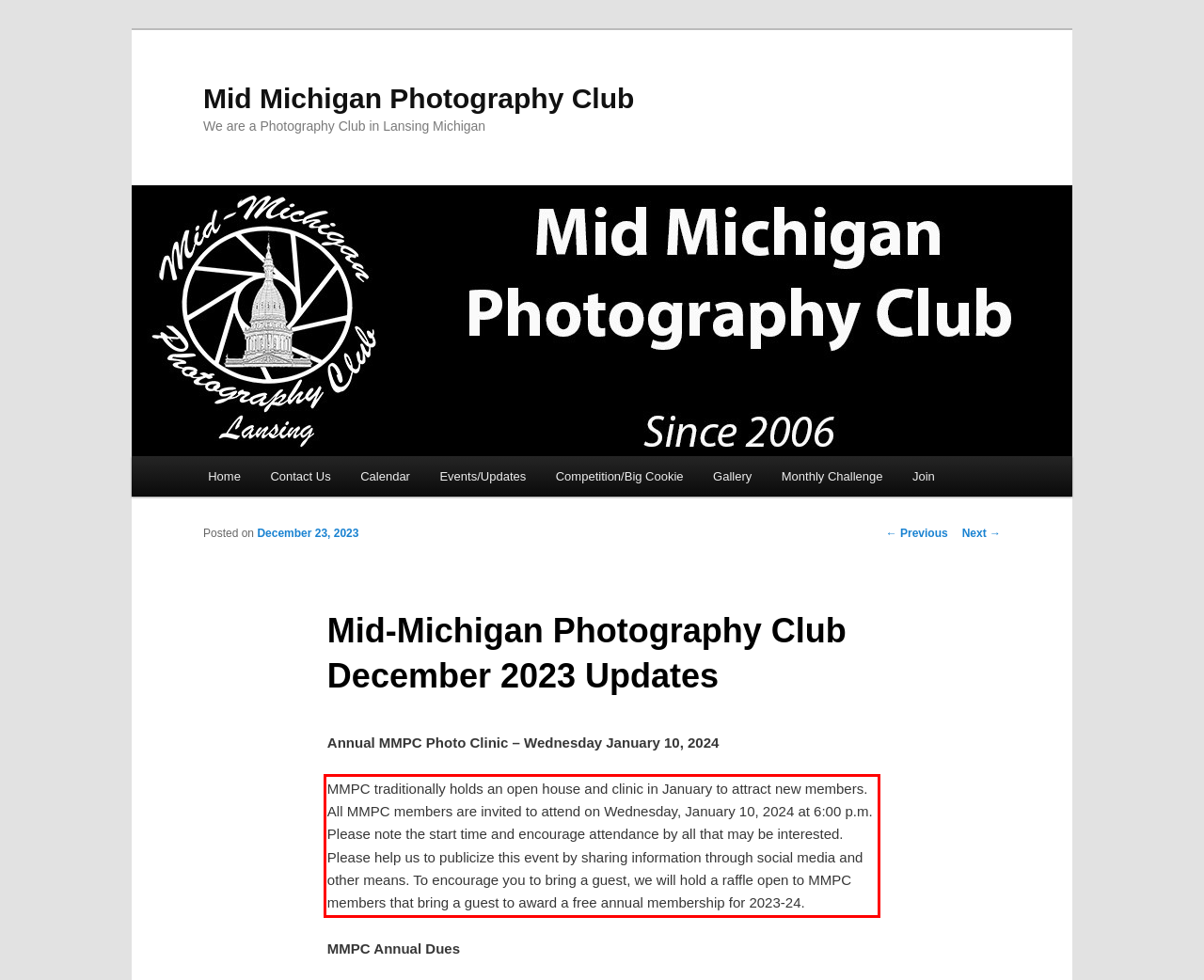Given a webpage screenshot, identify the text inside the red bounding box using OCR and extract it.

MMPC traditionally holds an open house and clinic in January to attract new members. All MMPC members are invited to attend on Wednesday, January 10, 2024 at 6:00 p.m. Please note the start time and encourage attendance by all that may be interested. Please help us to publicize this event by sharing information through social media and other means. To encourage you to bring a guest, we will hold a raffle open to MMPC members that bring a guest to award a free annual membership for 2023-24.